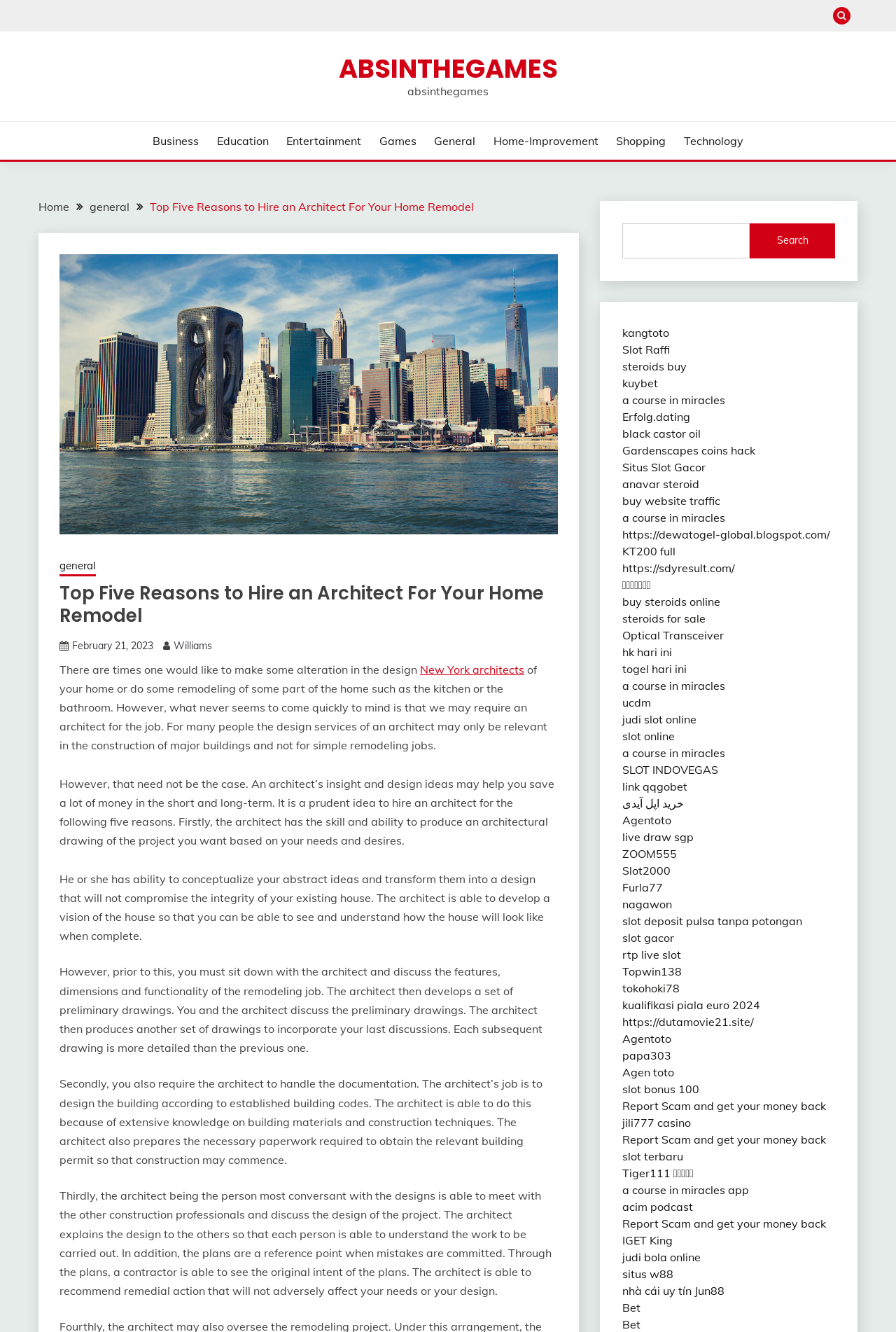Please identify the bounding box coordinates of the element I should click to complete this instruction: 'Click the 'New York architects' link'. The coordinates should be given as four float numbers between 0 and 1, like this: [left, top, right, bottom].

[0.469, 0.497, 0.585, 0.508]